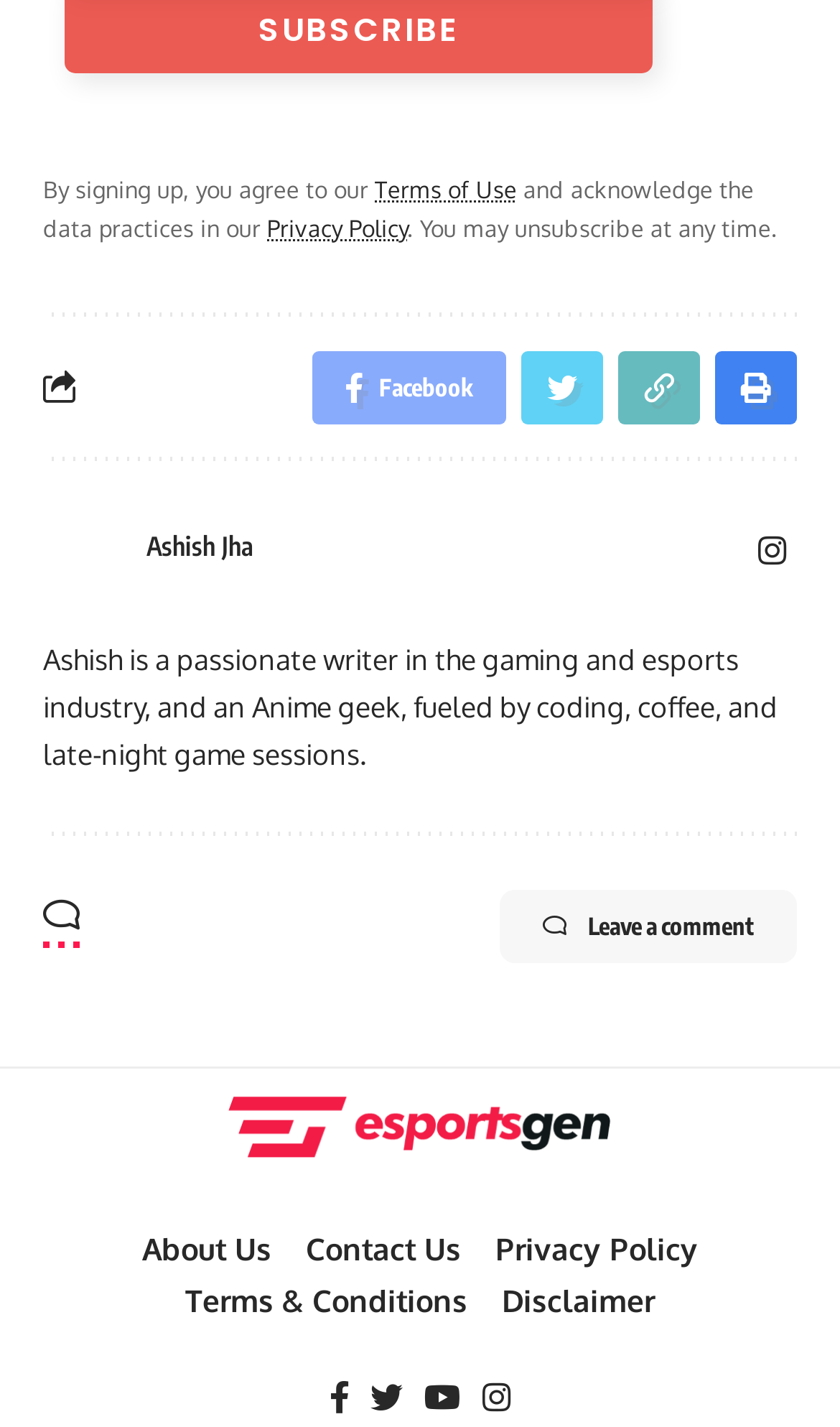Highlight the bounding box of the UI element that corresponds to this description: "Terms & Conditions".

[0.221, 0.893, 0.556, 0.929]